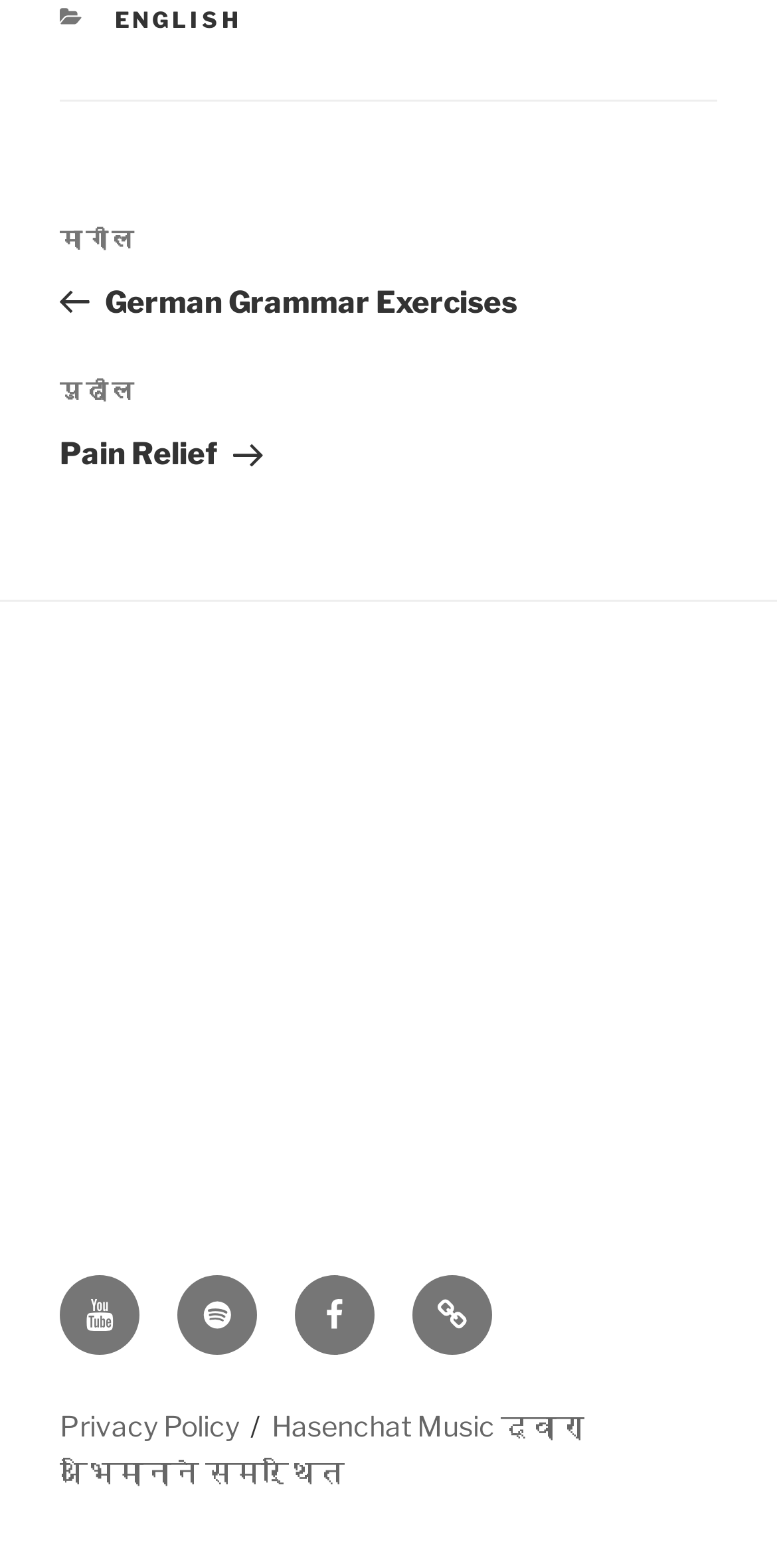Please determine the bounding box coordinates of the area that needs to be clicked to complete this task: 'Read Privacy Policy'. The coordinates must be four float numbers between 0 and 1, formatted as [left, top, right, bottom].

[0.077, 0.899, 0.308, 0.92]